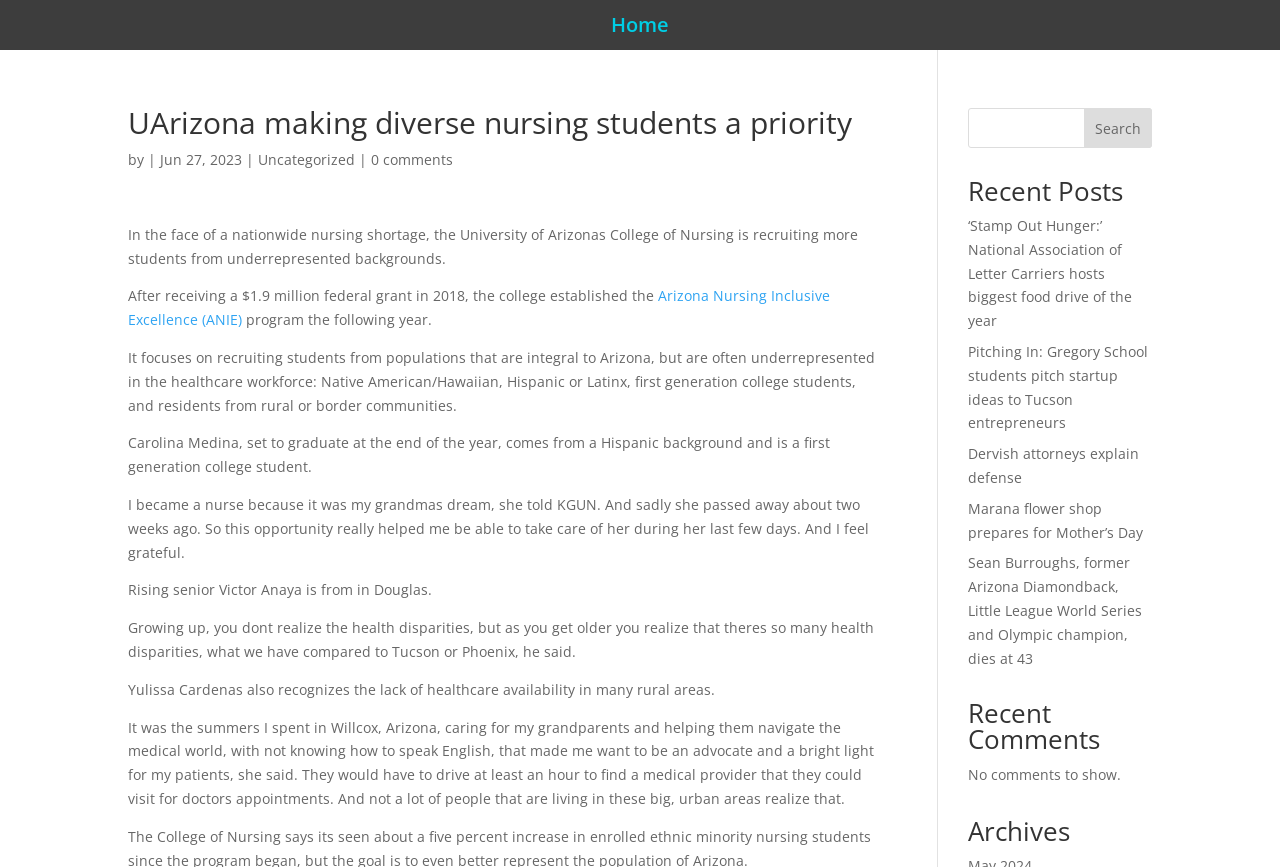Identify the bounding box coordinates of the clickable region to carry out the given instruction: "Click on the 'Home' link".

[0.477, 0.021, 0.523, 0.046]